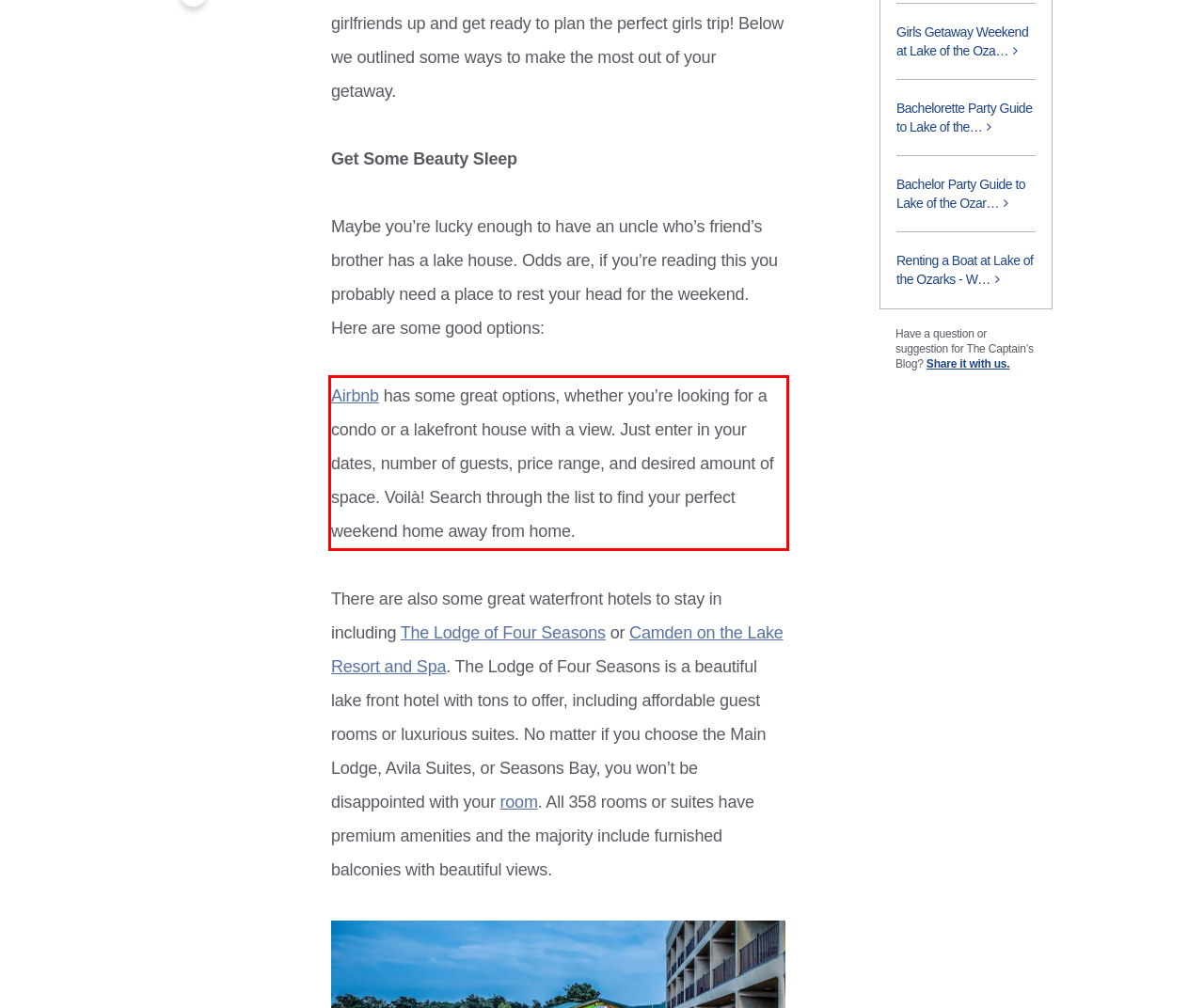Examine the webpage screenshot, find the red bounding box, and extract the text content within this marked area.

Airbnb has some great options, whether you’re looking for a condo or a lakefront house with a view. Just enter in your dates, number of guests, price range, and desired amount of space. Voilà! Search through the list to find your perfect weekend home away from home.